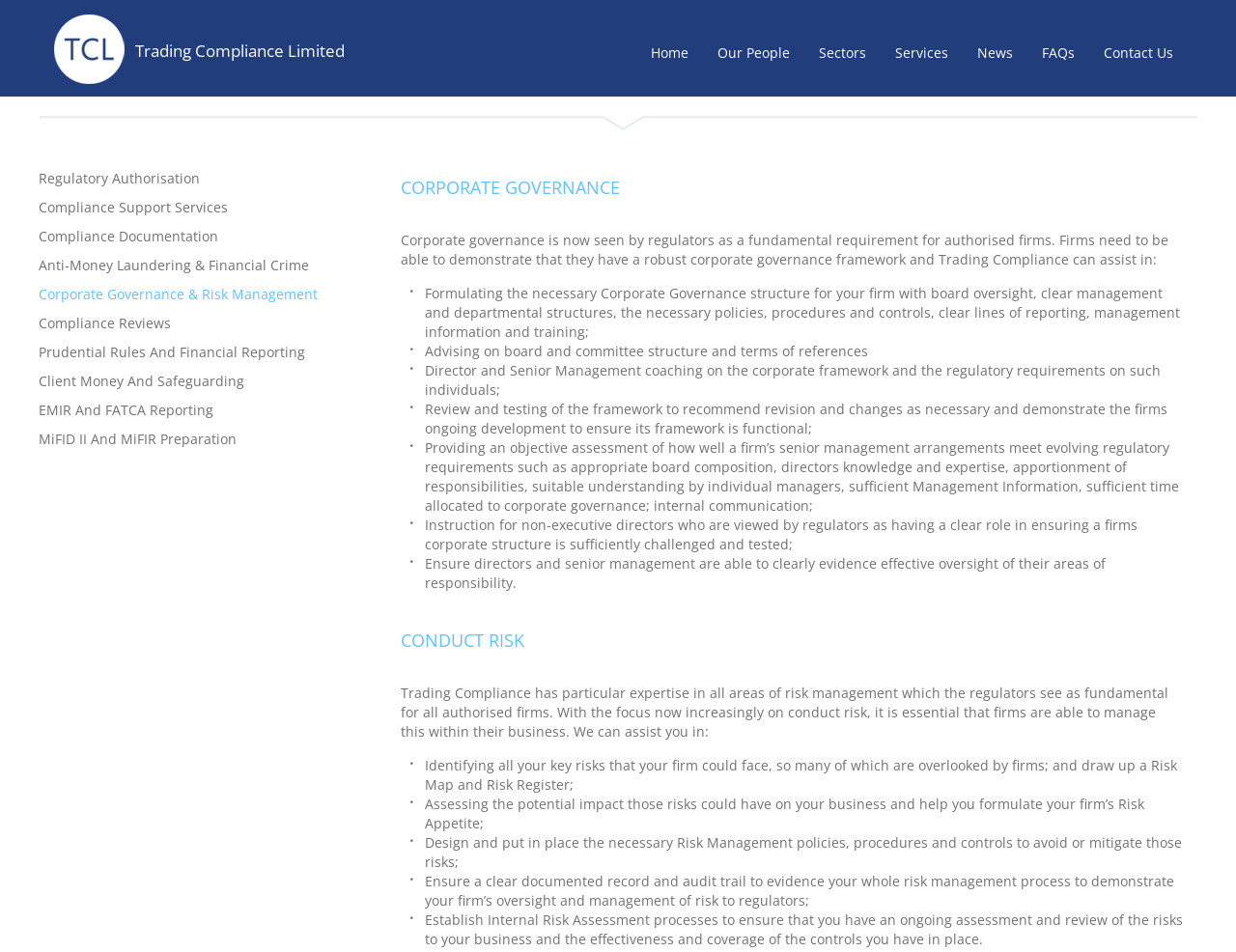Locate the bounding box coordinates of the element that needs to be clicked to carry out the instruction: "Get a free quote". The coordinates should be given as four float numbers ranging from 0 to 1, i.e., [left, top, right, bottom].

None